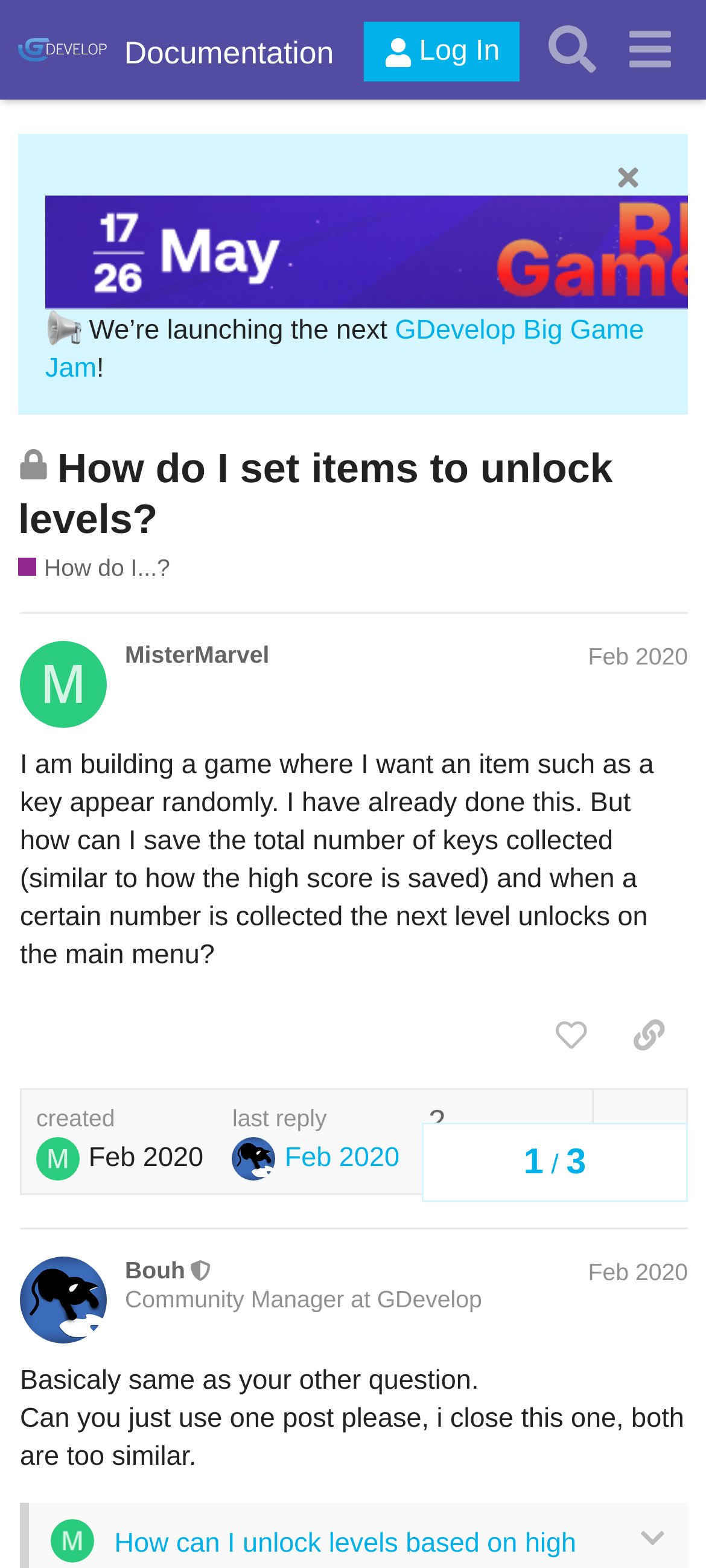Highlight the bounding box coordinates of the region I should click on to meet the following instruction: "Like the post".

[0.753, 0.639, 0.864, 0.683]